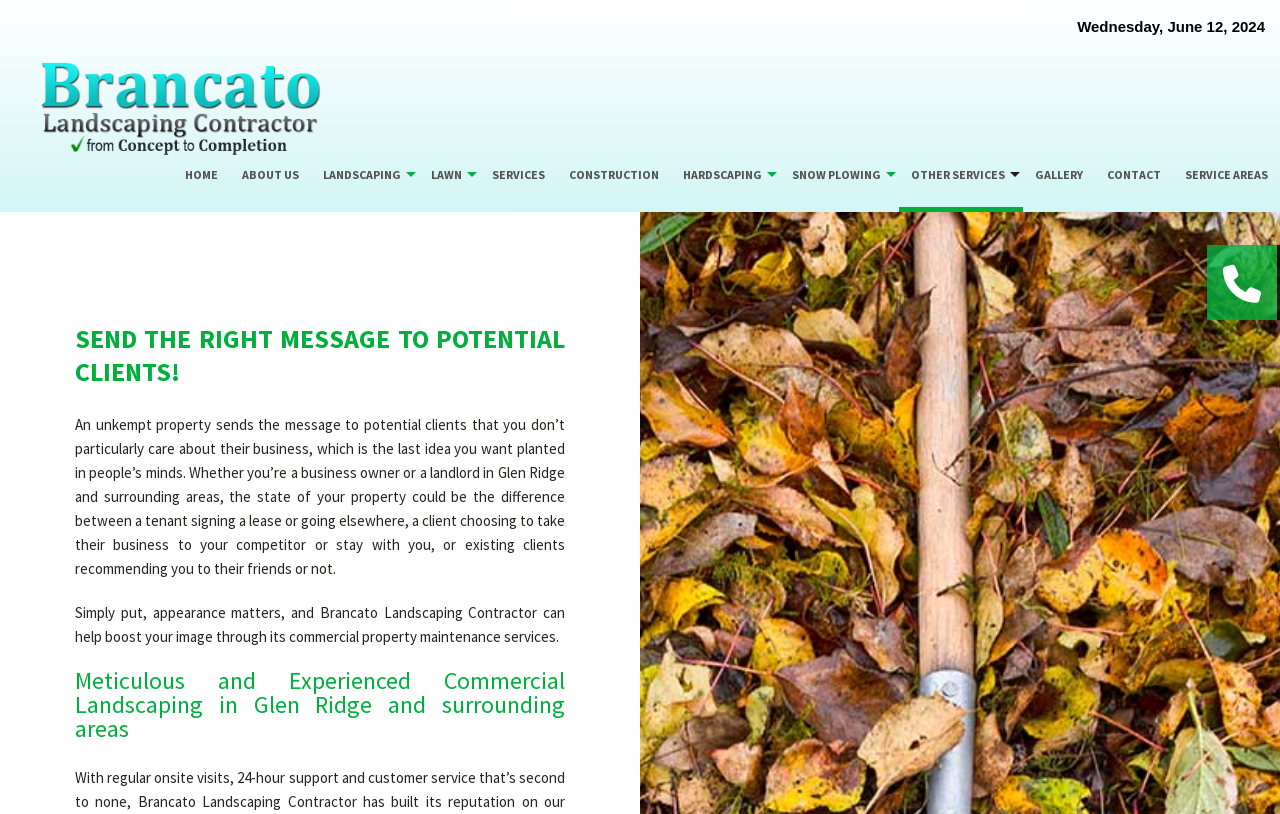What is the date displayed on the webpage?
Answer the question in a detailed and comprehensive manner.

I found the date by looking at the StaticText element with the OCR text 'Wednesday, June 12, 2024' located at the top of the webpage with a bounding box coordinate of [0.842, 0.022, 0.988, 0.043].